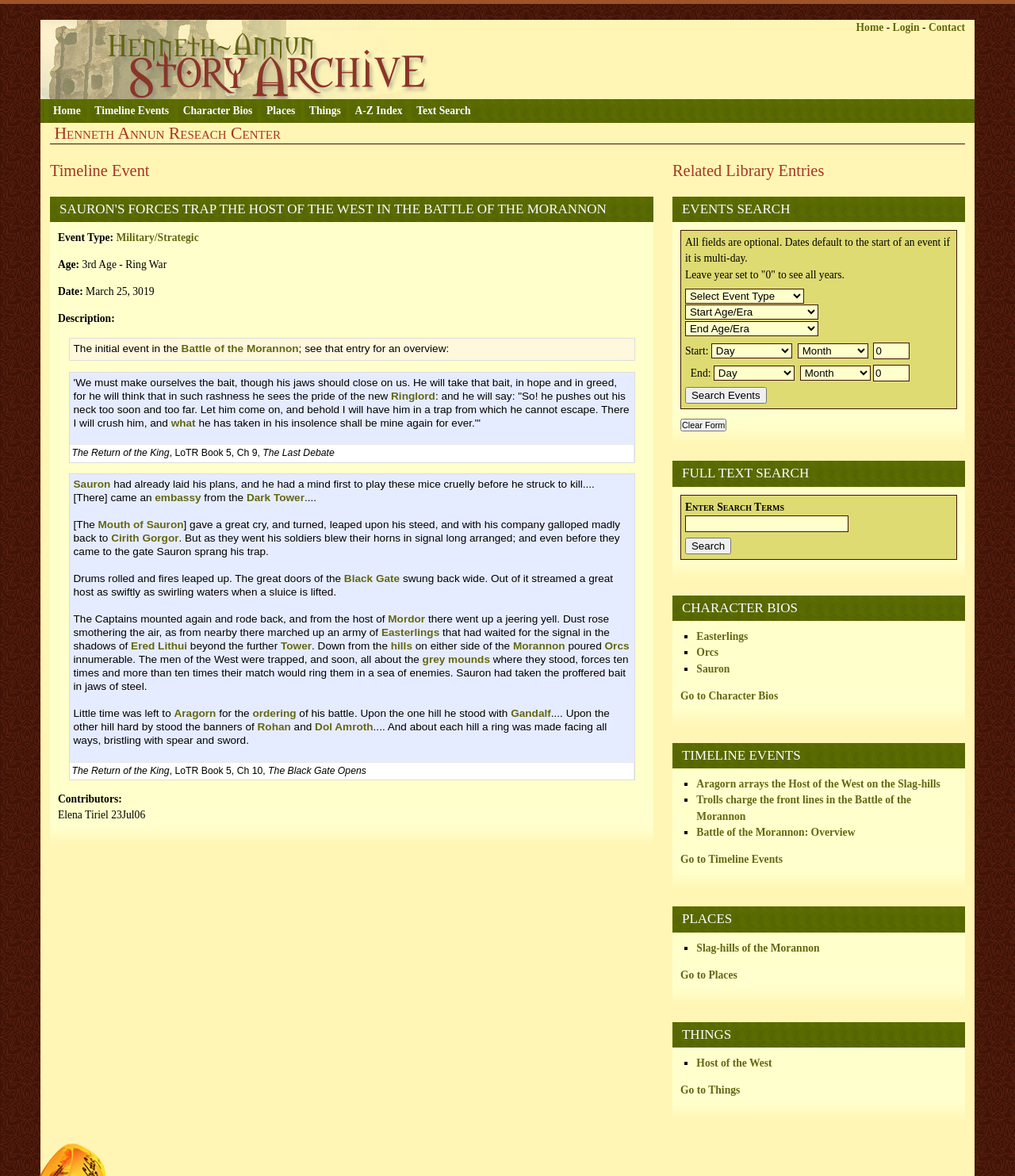What is the name of the gate mentioned in the quote?
Provide a concise answer using a single word or phrase based on the image.

Black Gate